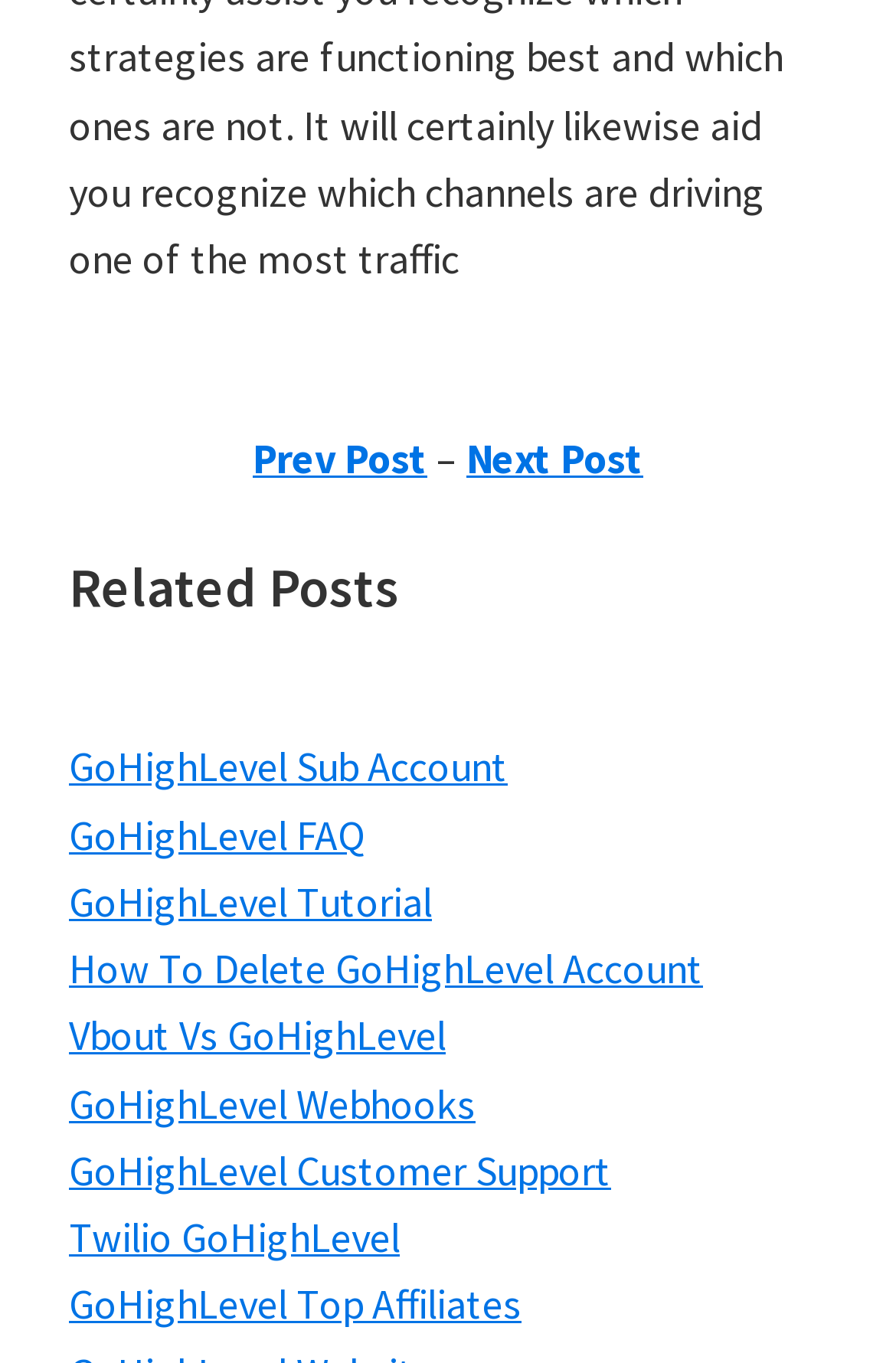Please indicate the bounding box coordinates of the element's region to be clicked to achieve the instruction: "Click the 'This topic has 2 replies' button". Provide the coordinates as four float numbers between 0 and 1, i.e., [left, top, right, bottom].

None